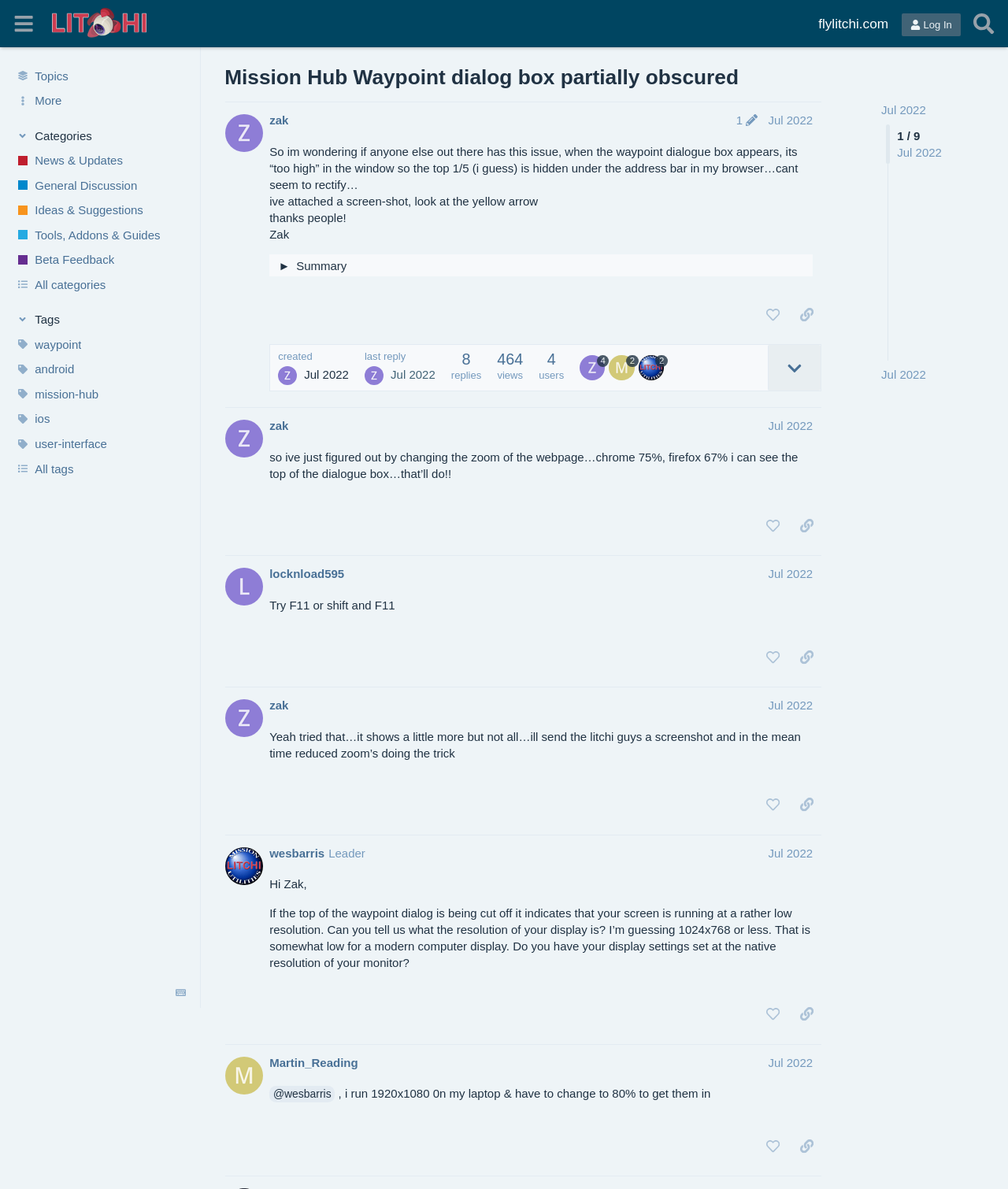Please identify the bounding box coordinates of the region to click in order to complete the given instruction: "View the 'News & Updates' category". The coordinates should be four float numbers between 0 and 1, i.e., [left, top, right, bottom].

[0.0, 0.124, 0.199, 0.145]